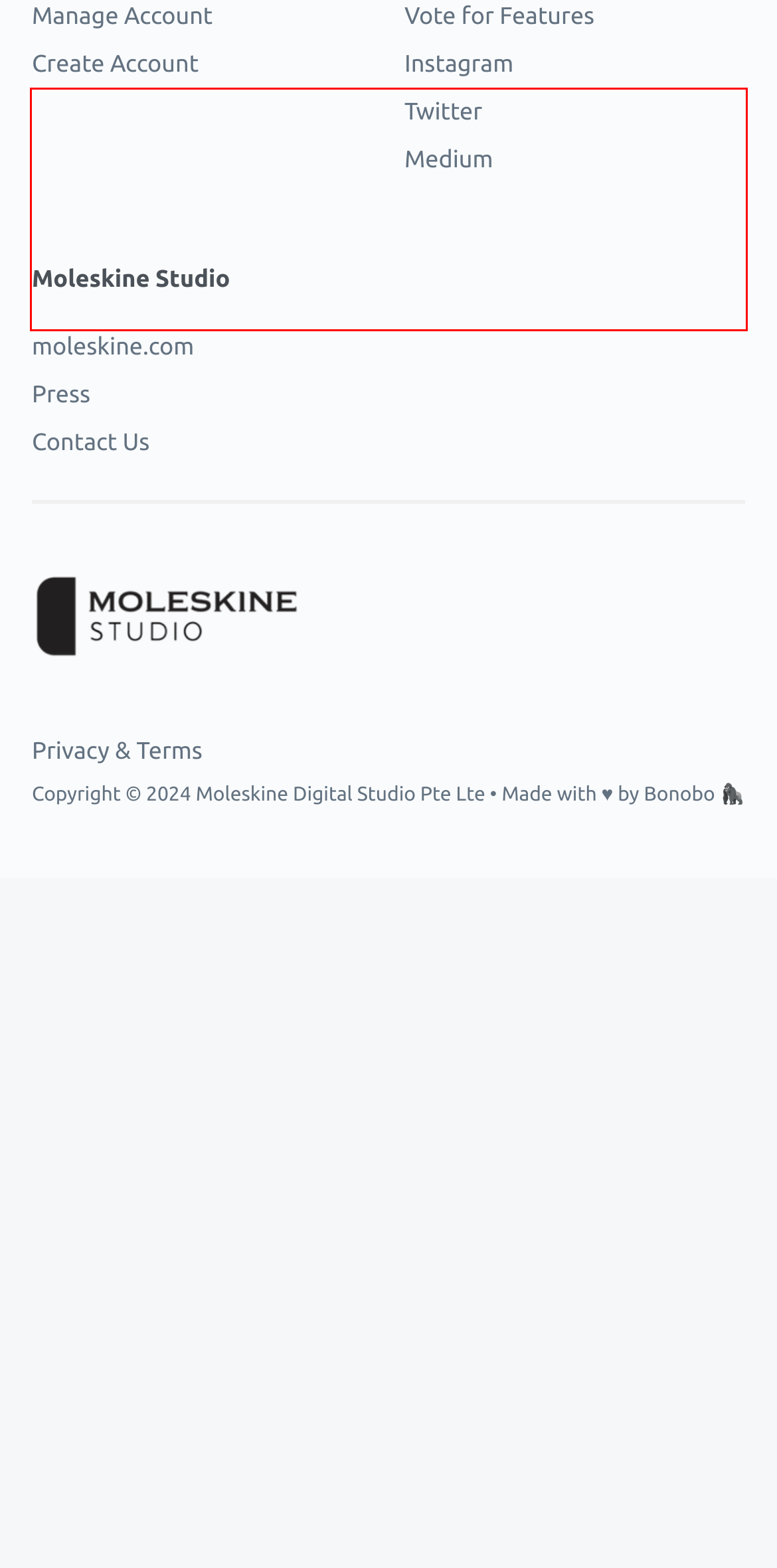Given a screenshot of a webpage with a red bounding box, please identify and retrieve the text inside the red rectangle.

When focus is active in Actions, you will see the moon focus icon on the Lists screen. Tapping this will disable the focussed lists and show everything instead. Tap again to reactivate the focus filter.